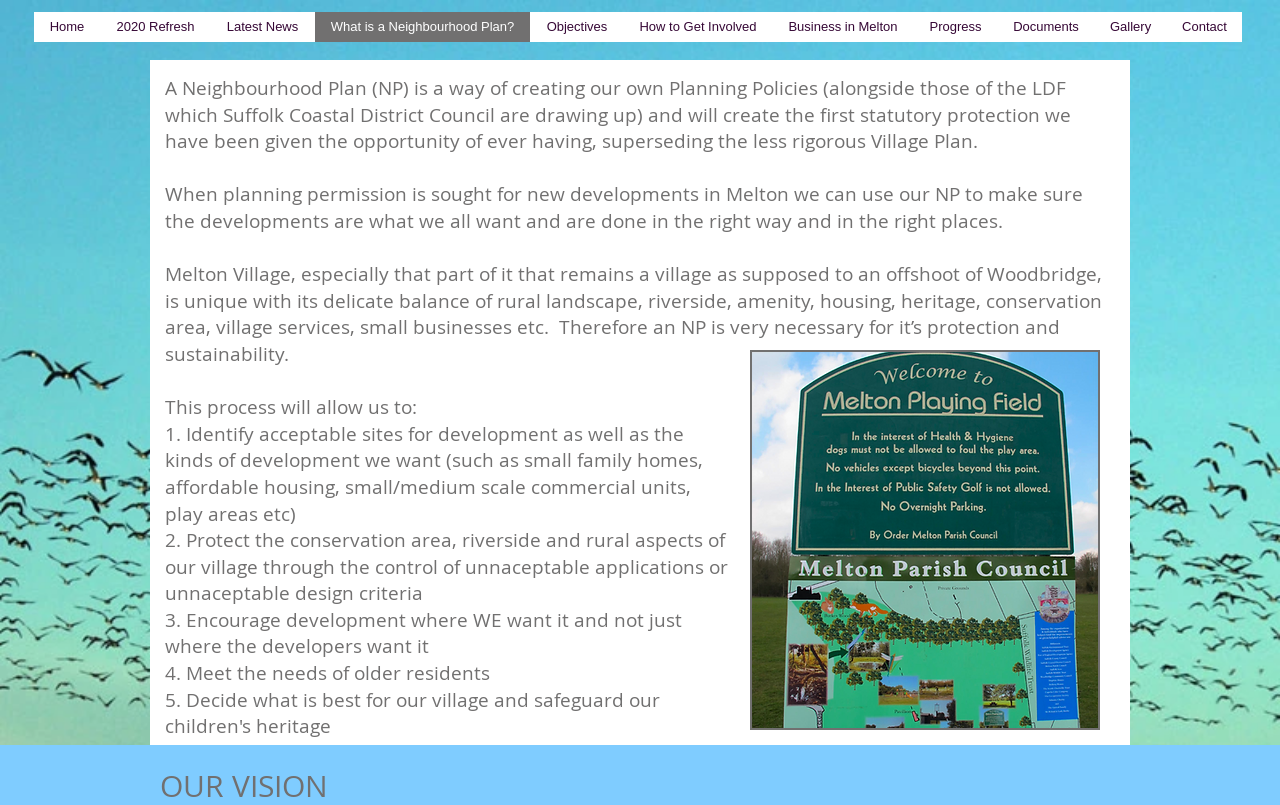Using the elements shown in the image, answer the question comprehensively: What can be used to make sure developments are what the community wants?

When planning permission is sought for new developments in Melton, the Neighbourhood Plan can be used to make sure the developments are what the community wants and are done in the right way and in the right places.